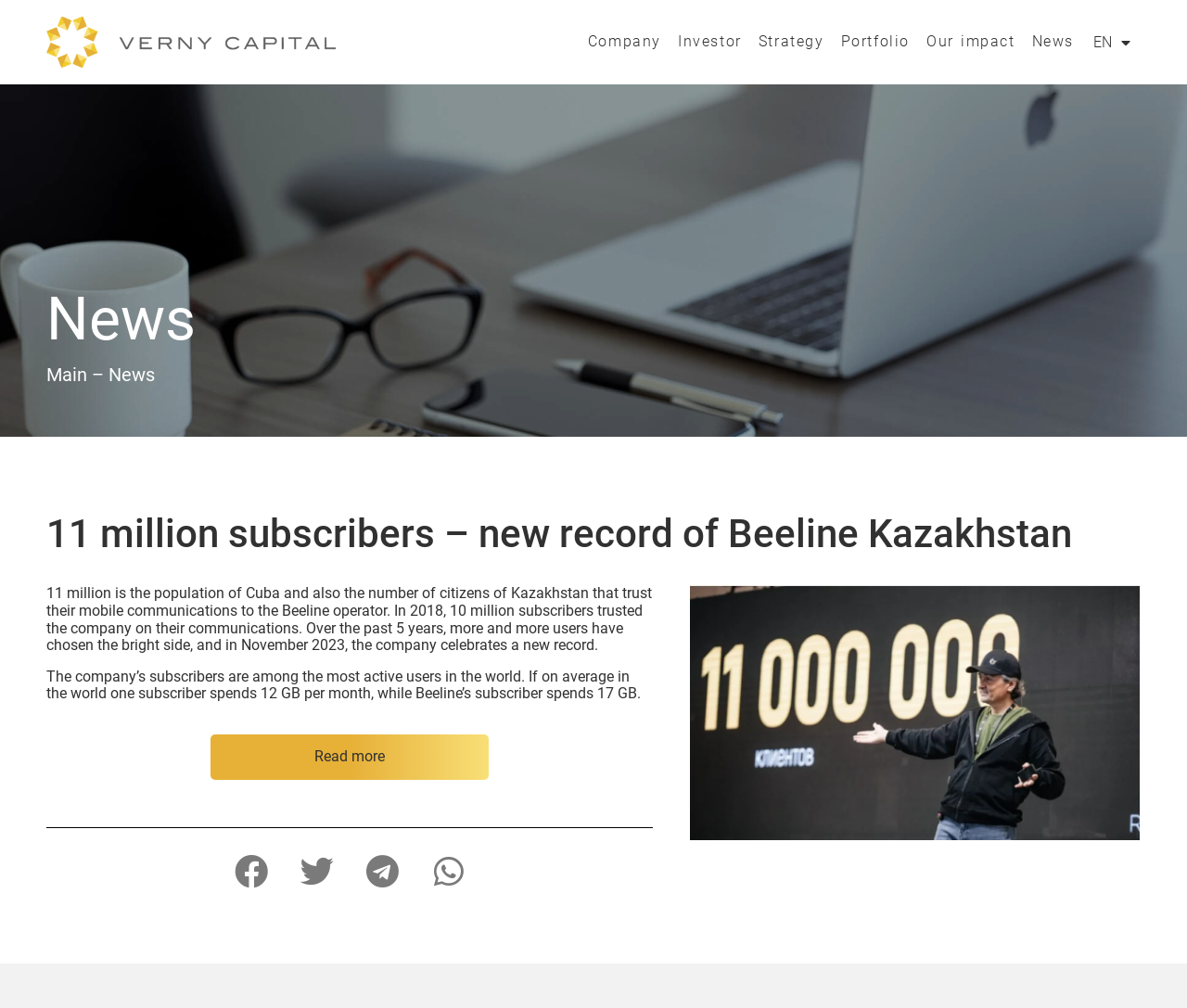Please provide the main heading of the webpage content.

11 million subscribers – new record of Beeline Kazakhstan